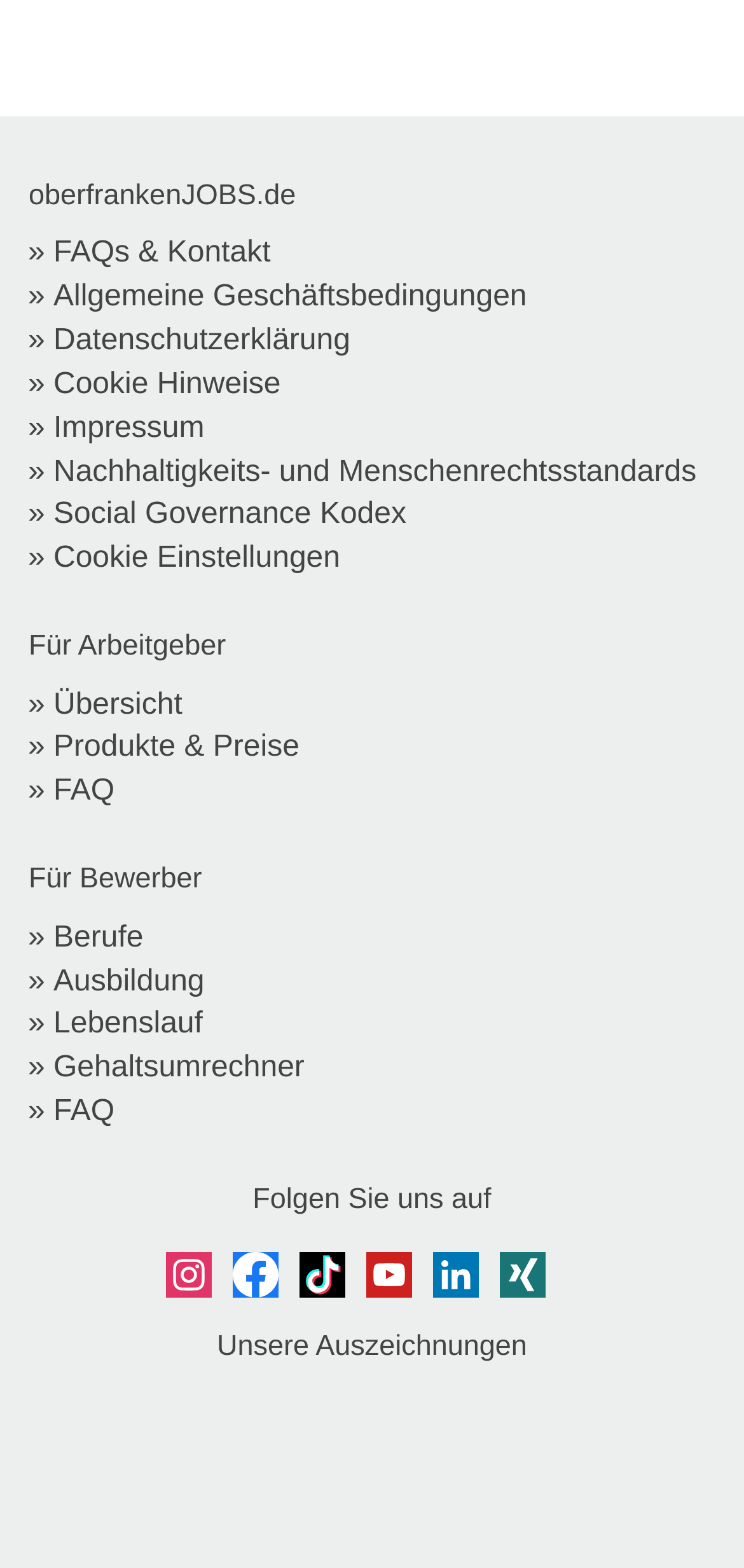Locate the bounding box coordinates of the item that should be clicked to fulfill the instruction: "Click on FAQs & Kontakt".

[0.072, 0.151, 0.364, 0.172]